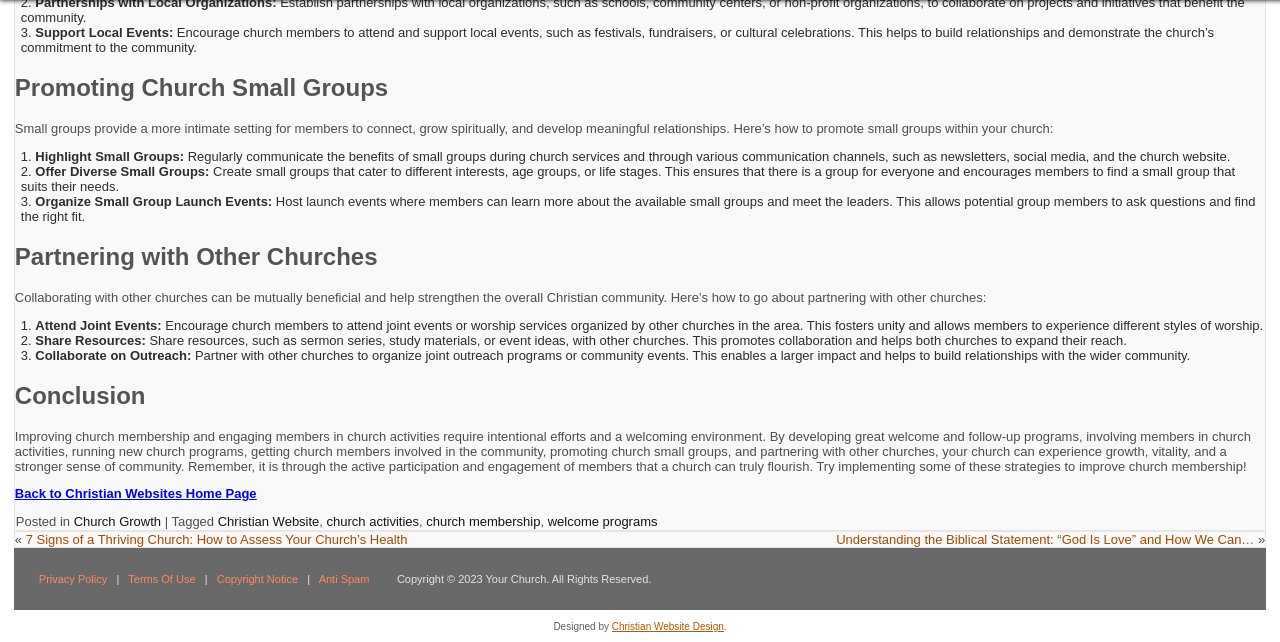Based on the element description, predict the bounding box coordinates (top-left x, top-left y, bottom-right x, bottom-right y) for the UI element in the screenshot: Christian Website Design

[0.478, 0.967, 0.566, 0.984]